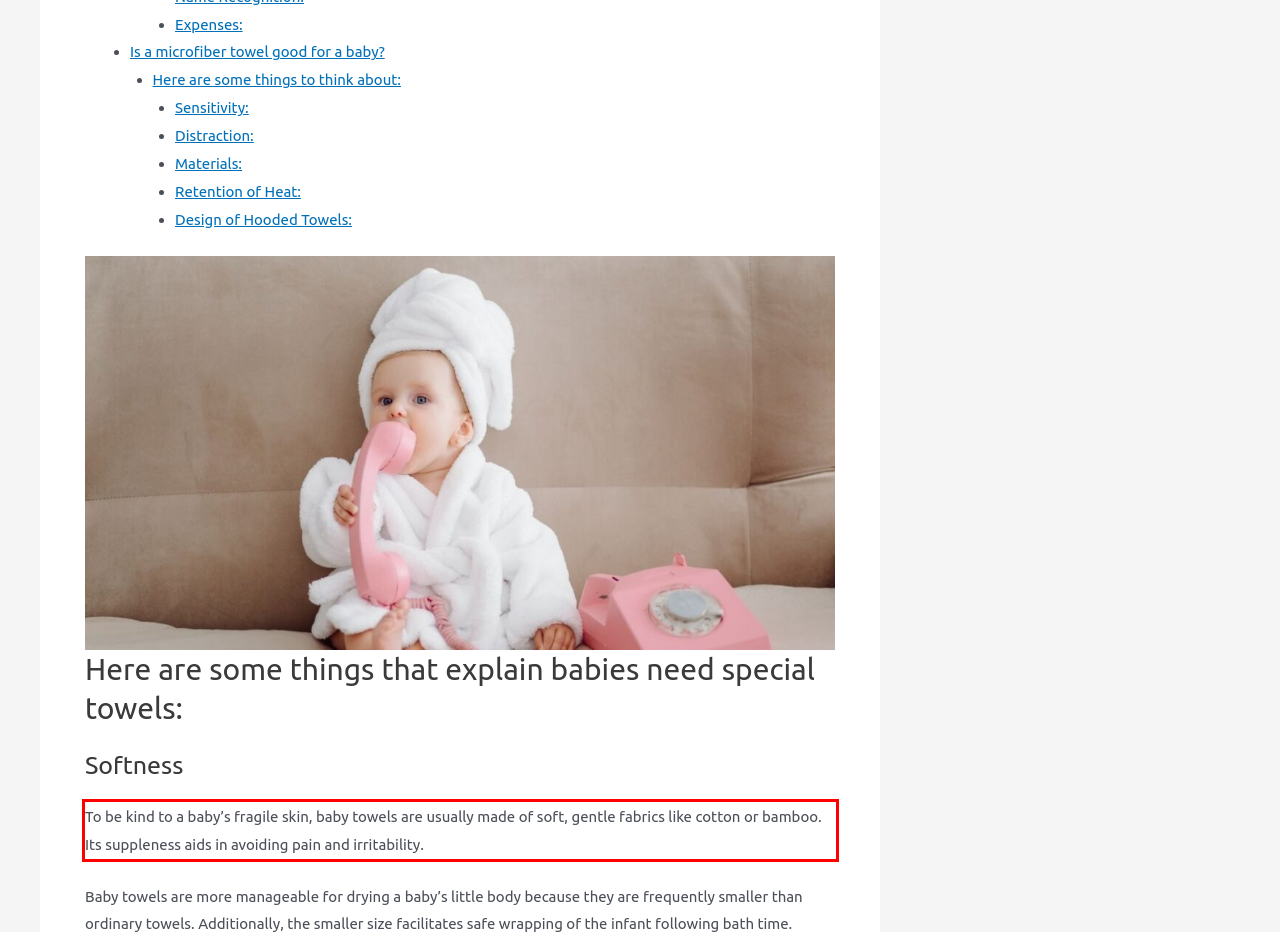In the given screenshot, locate the red bounding box and extract the text content from within it.

To be kind to a baby’s fragile skin, baby towels are usually made of soft, gentle fabrics like cotton or bamboo. Its suppleness aids in avoiding pain and irritability.